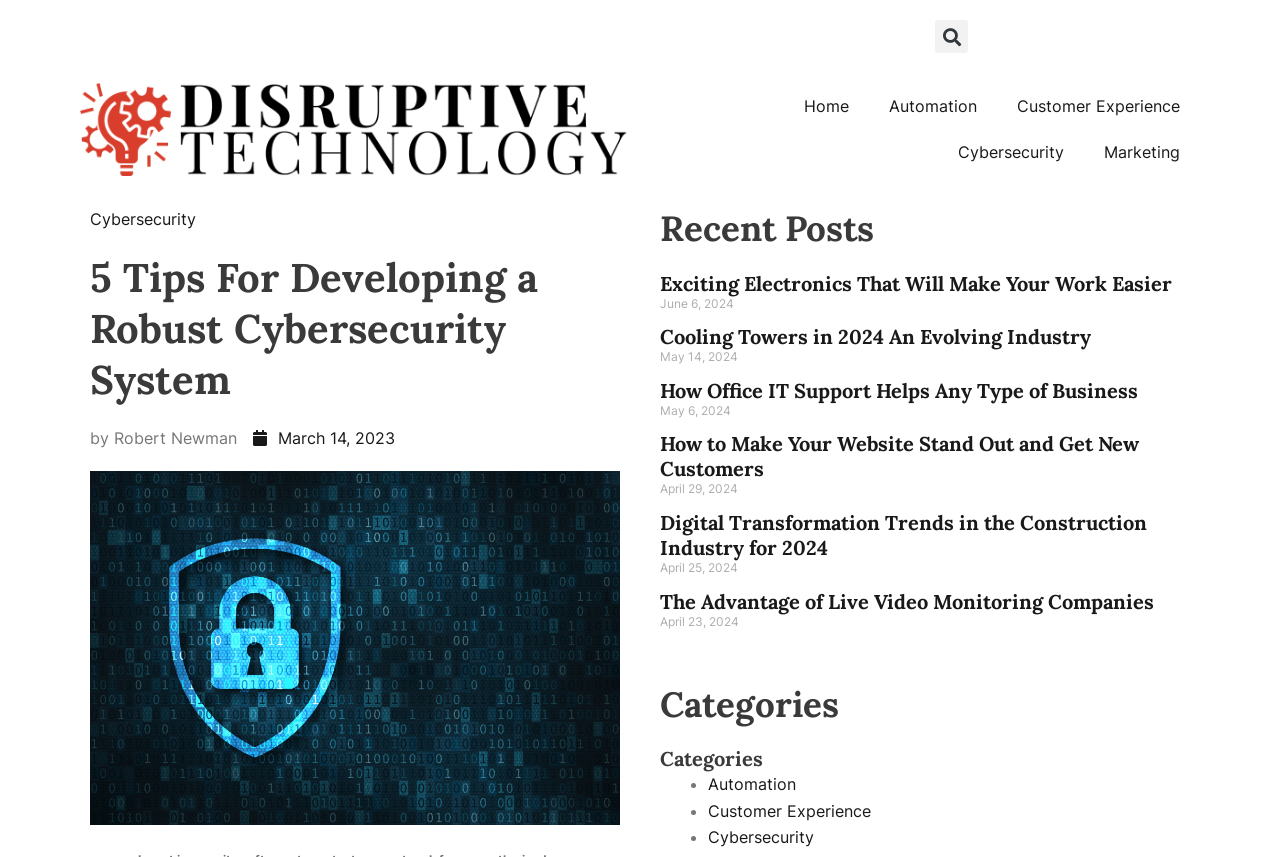Indicate the bounding box coordinates of the clickable region to achieve the following instruction: "Search for something."

[0.73, 0.023, 0.93, 0.062]